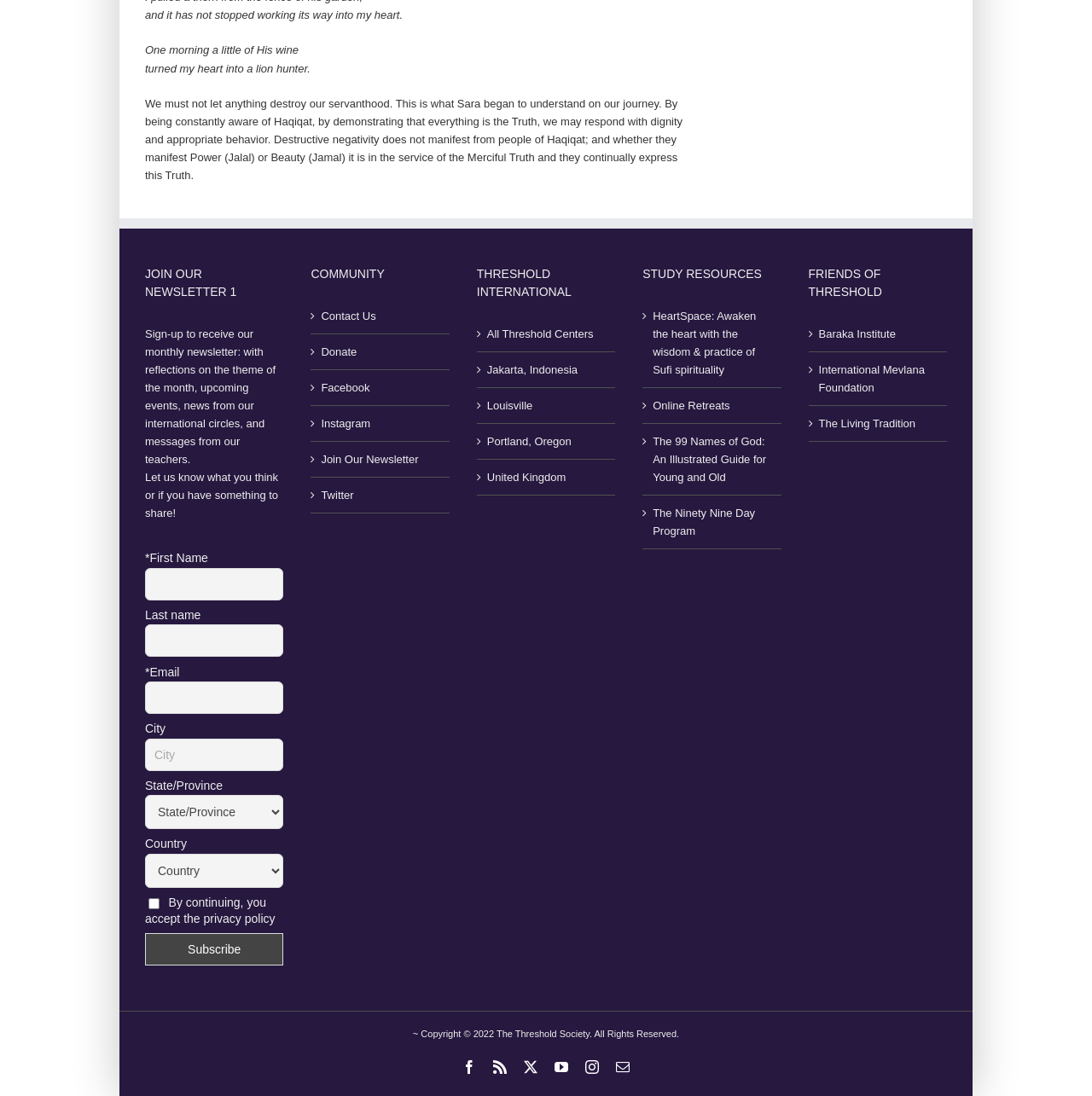Please locate the bounding box coordinates of the element that needs to be clicked to achieve the following instruction: "Donate". The coordinates should be four float numbers between 0 and 1, i.e., [left, top, right, bottom].

[0.294, 0.313, 0.404, 0.329]